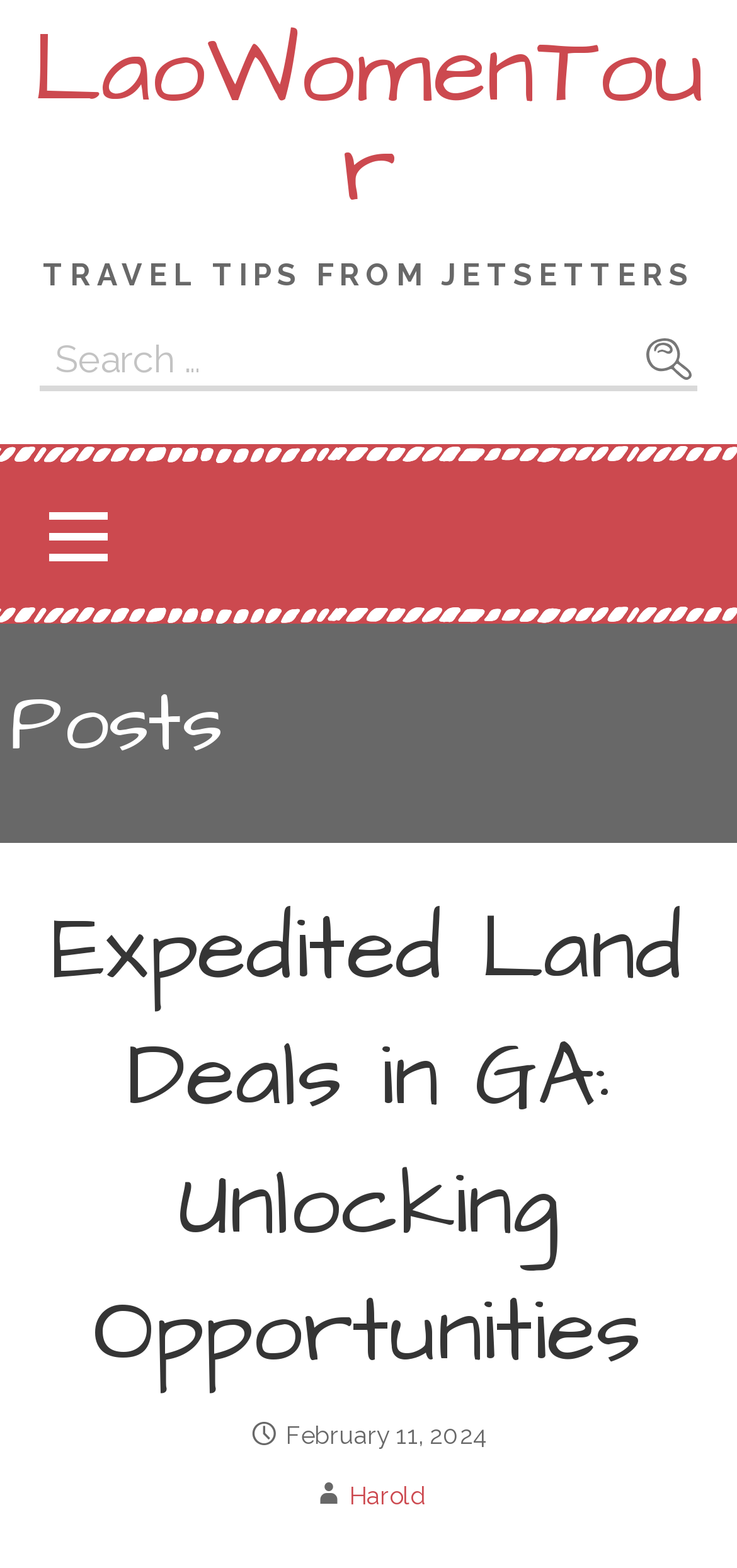Locate the bounding box coordinates for the element described below: "alt="SPARTA Networking"". The coordinates must be four float values between 0 and 1, formatted as [left, top, right, bottom].

None